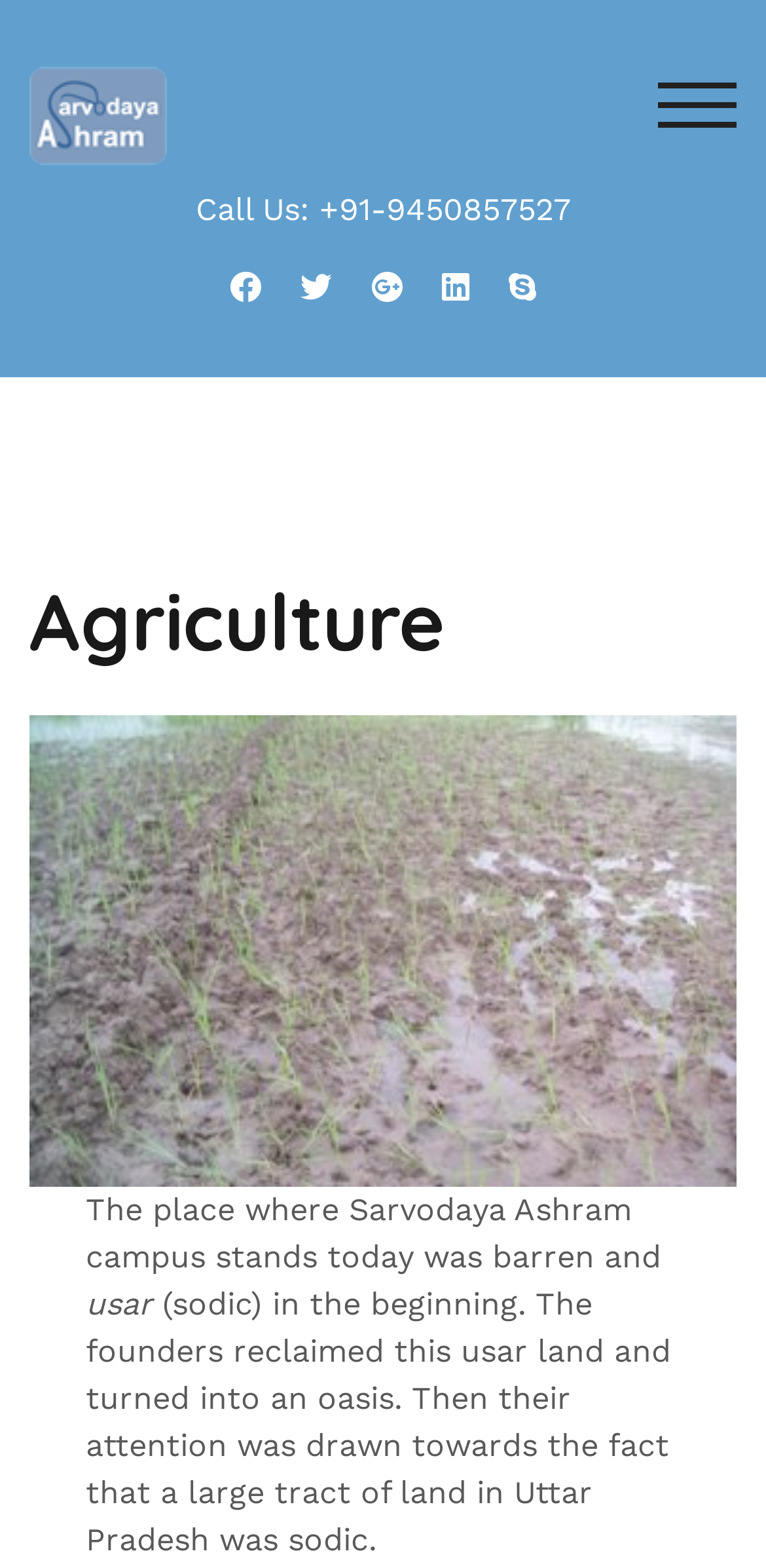Please examine the image and answer the question with a detailed explanation:
What is the phone number to call?

I found the phone number by looking at the StaticText element with the text 'Call Us: +91-9450857527' located at [0.255, 0.122, 0.745, 0.145].